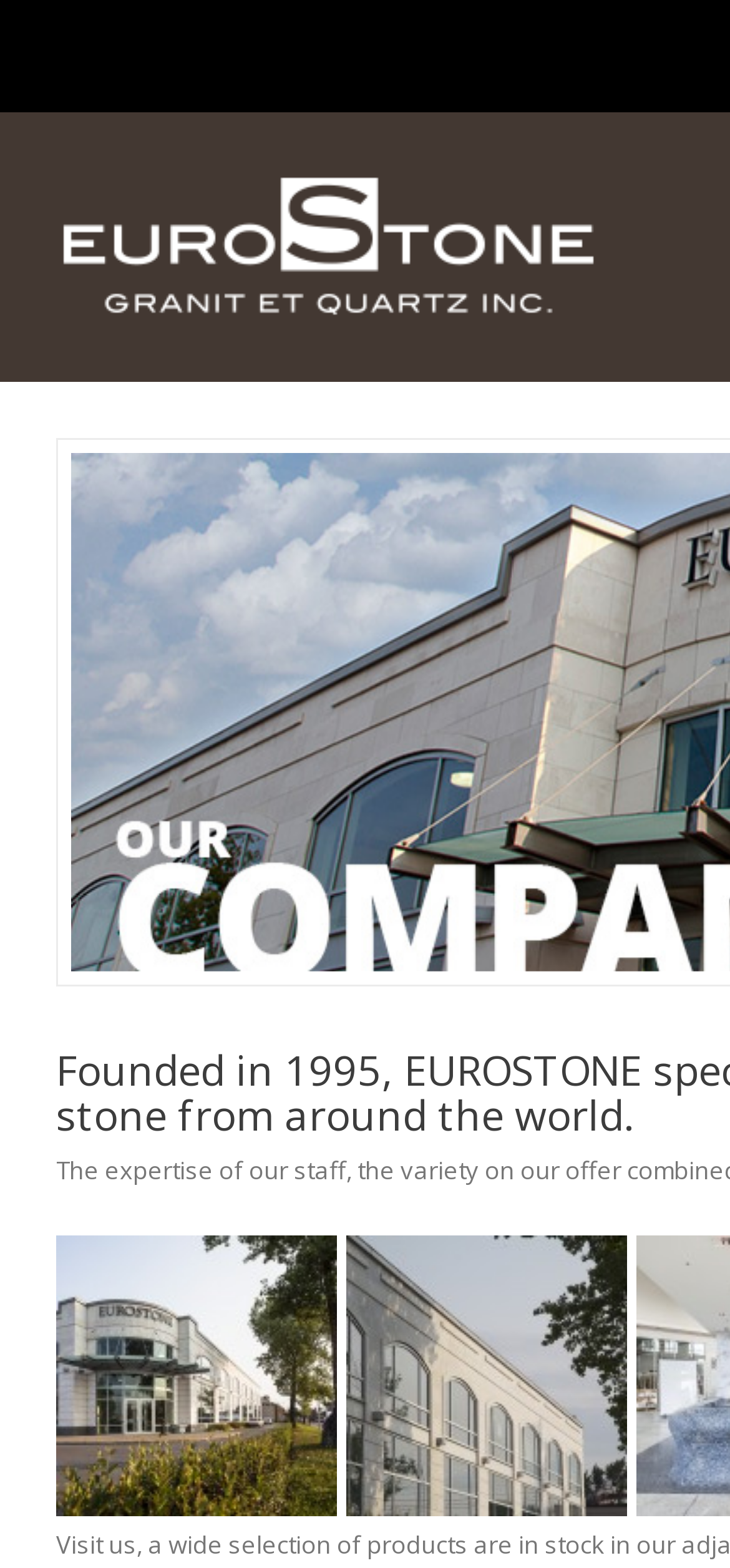What is the layout of the sections on the webpage?
Use the screenshot to answer the question with a single word or phrase.

Side by side